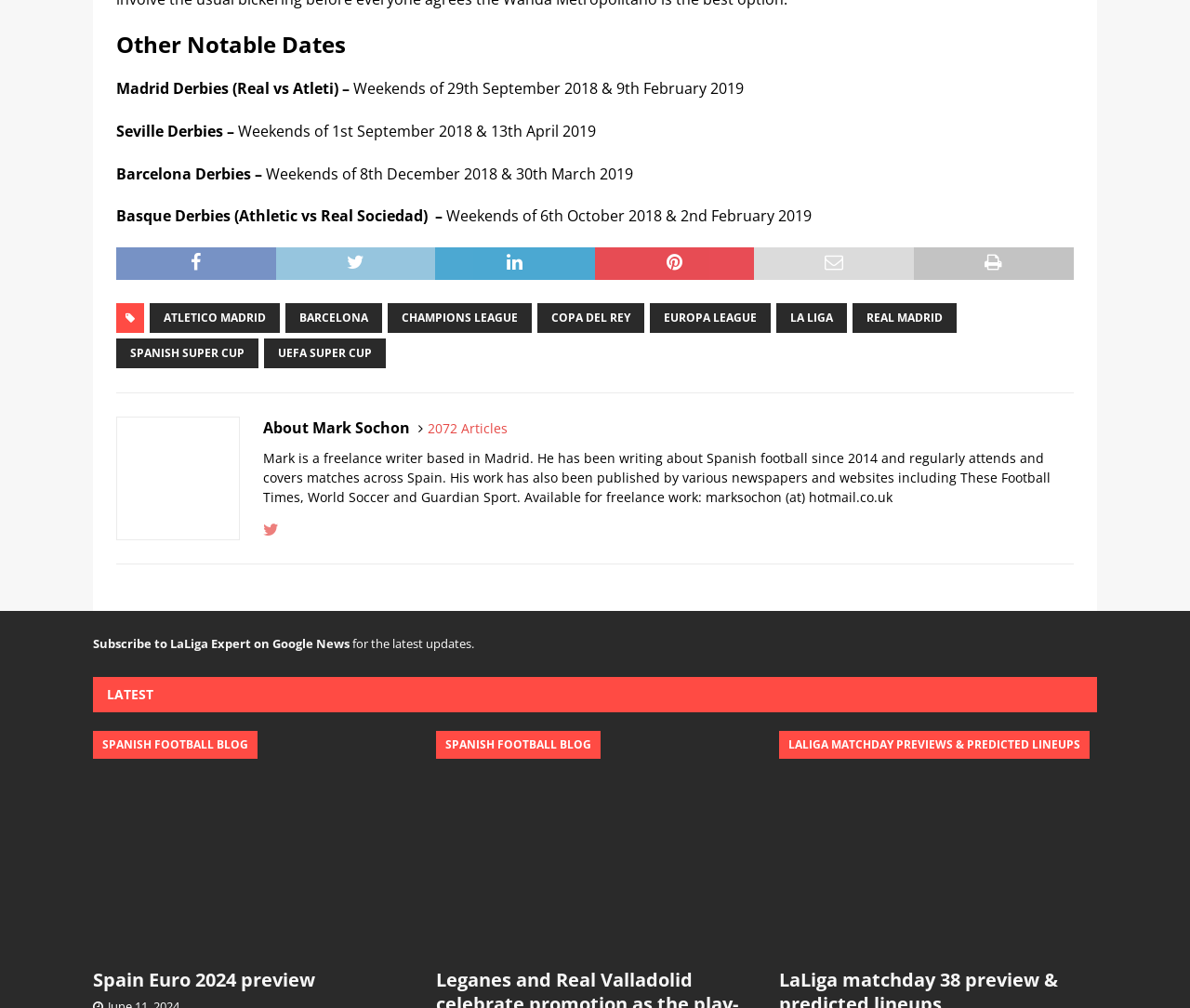Locate the bounding box coordinates of the element's region that should be clicked to carry out the following instruction: "View Spain Euro 2024 preview". The coordinates need to be four float numbers between 0 and 1, i.e., [left, top, right, bottom].

[0.078, 0.725, 0.345, 0.951]